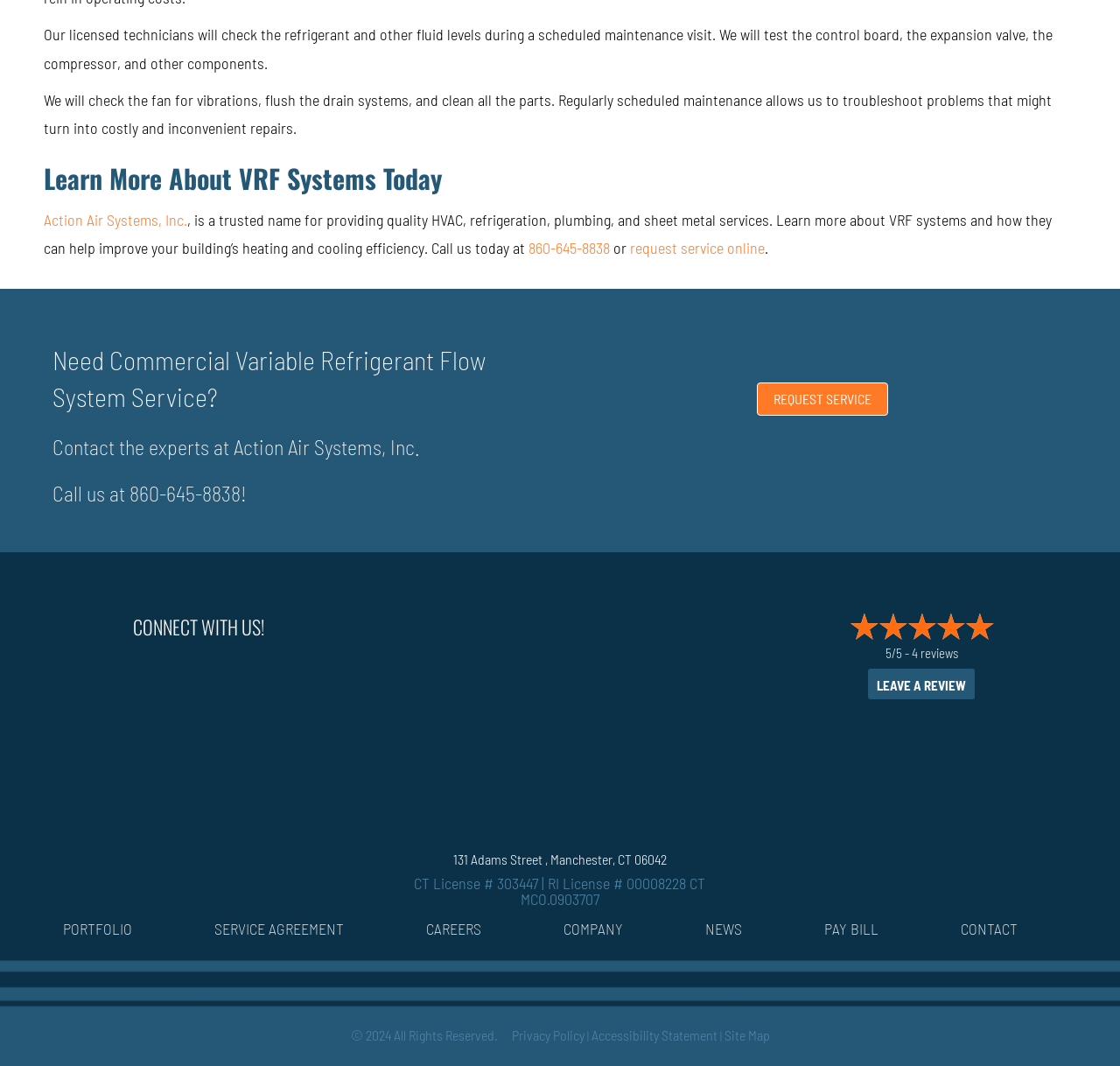Identify the bounding box of the UI element described as follows: "Action Air Systems, Inc.". Provide the coordinates as four float numbers in the range of 0 to 1 [left, top, right, bottom].

[0.039, 0.197, 0.167, 0.215]